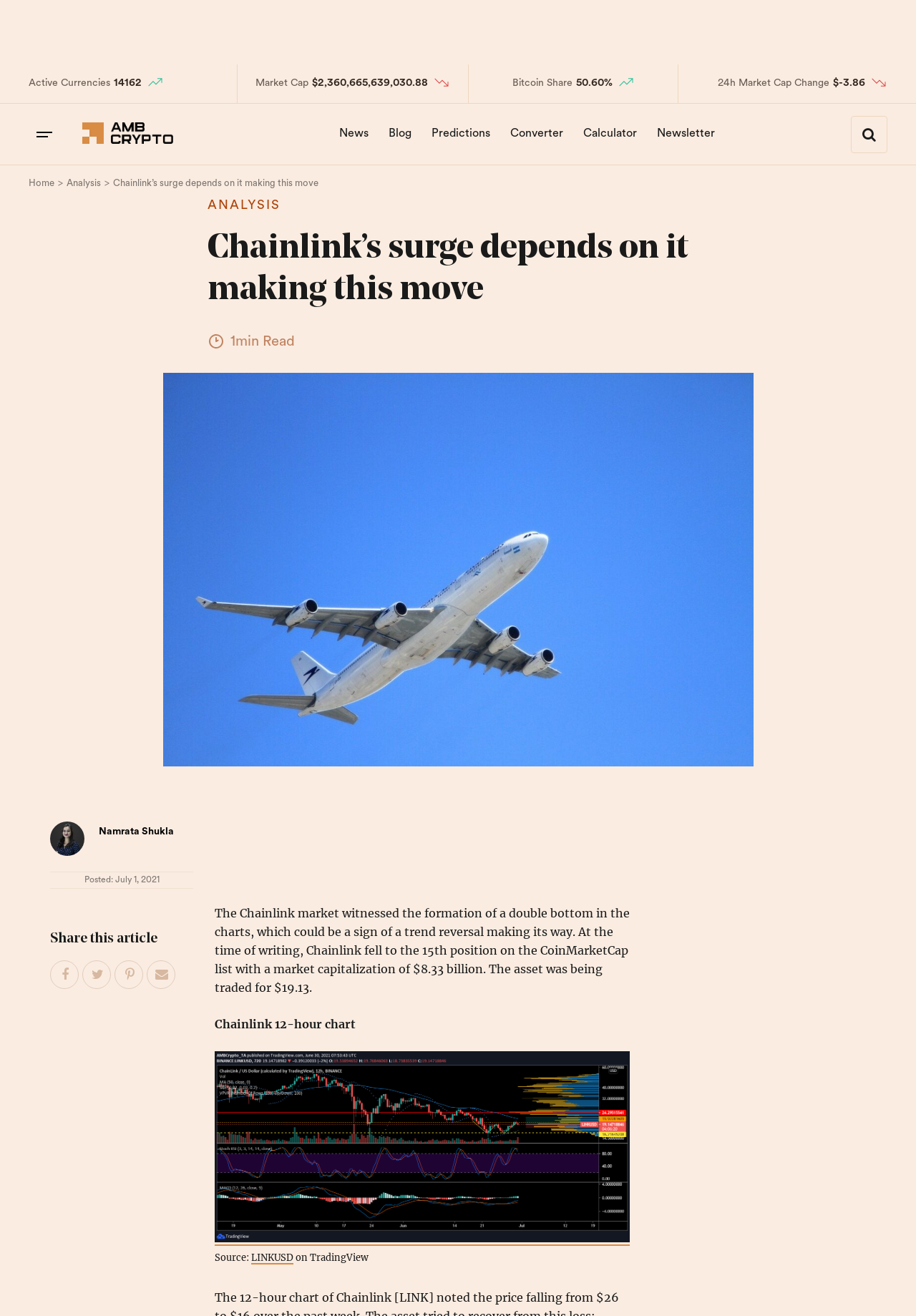Describe every aspect of the webpage in a detailed manner.

The webpage appears to be an article about Chainlink's market performance, specifically discussing its recent price drop and potential trend reversal. 

At the top of the page, there is a navigation bar with links to "Home", "Analysis", and other sections. Below this, there is a breadcrumb navigation showing the current article's title, "Chainlink's surge depends on it making this move". 

On the left side of the page, there is a section displaying market data, including the number of active currencies, market capitalization, Bitcoin share, and 24-hour market cap change. Each of these sections has an accompanying image. 

To the right of this section, there is a list of links to other sections of the website, including "News", "Blog", "Predictions", "Converter", "Calculator", and "Newsletter". 

The main article content begins below this, with a heading that matches the title of the page. The article discusses Chainlink's market performance, including its recent price drop and potential trend reversal. There is an image of a 12-hour chart for Chainlink, as well as a link to view the chart on TradingView. 

At the bottom of the article, there is a section for sharing the article on social media, with links to share on Facebook, Twitter, Pinterest, and via email.